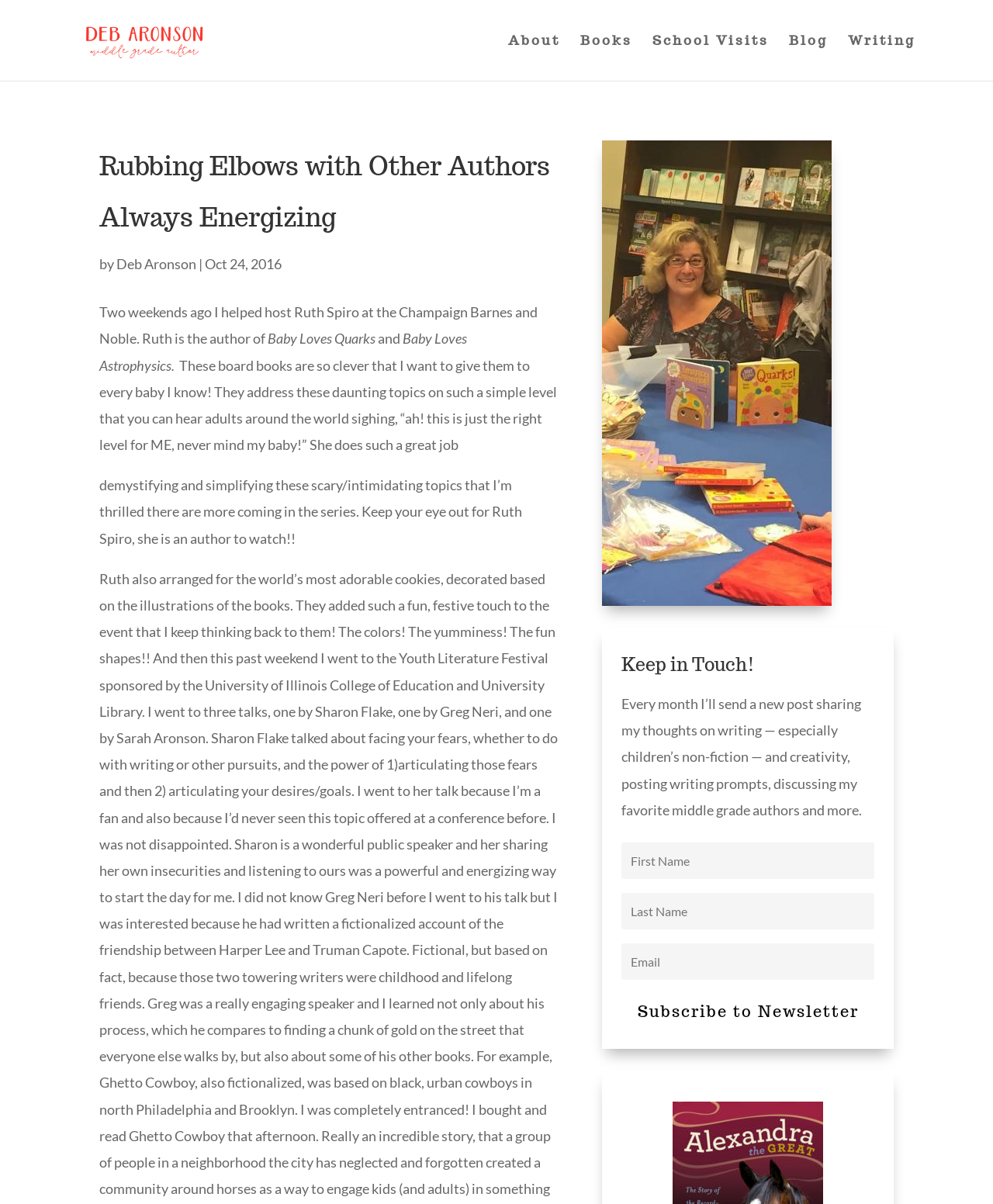What is the purpose of the newsletter?
Using the visual information from the image, give a one-word or short-phrase answer.

Sharing thoughts on writing and creativity